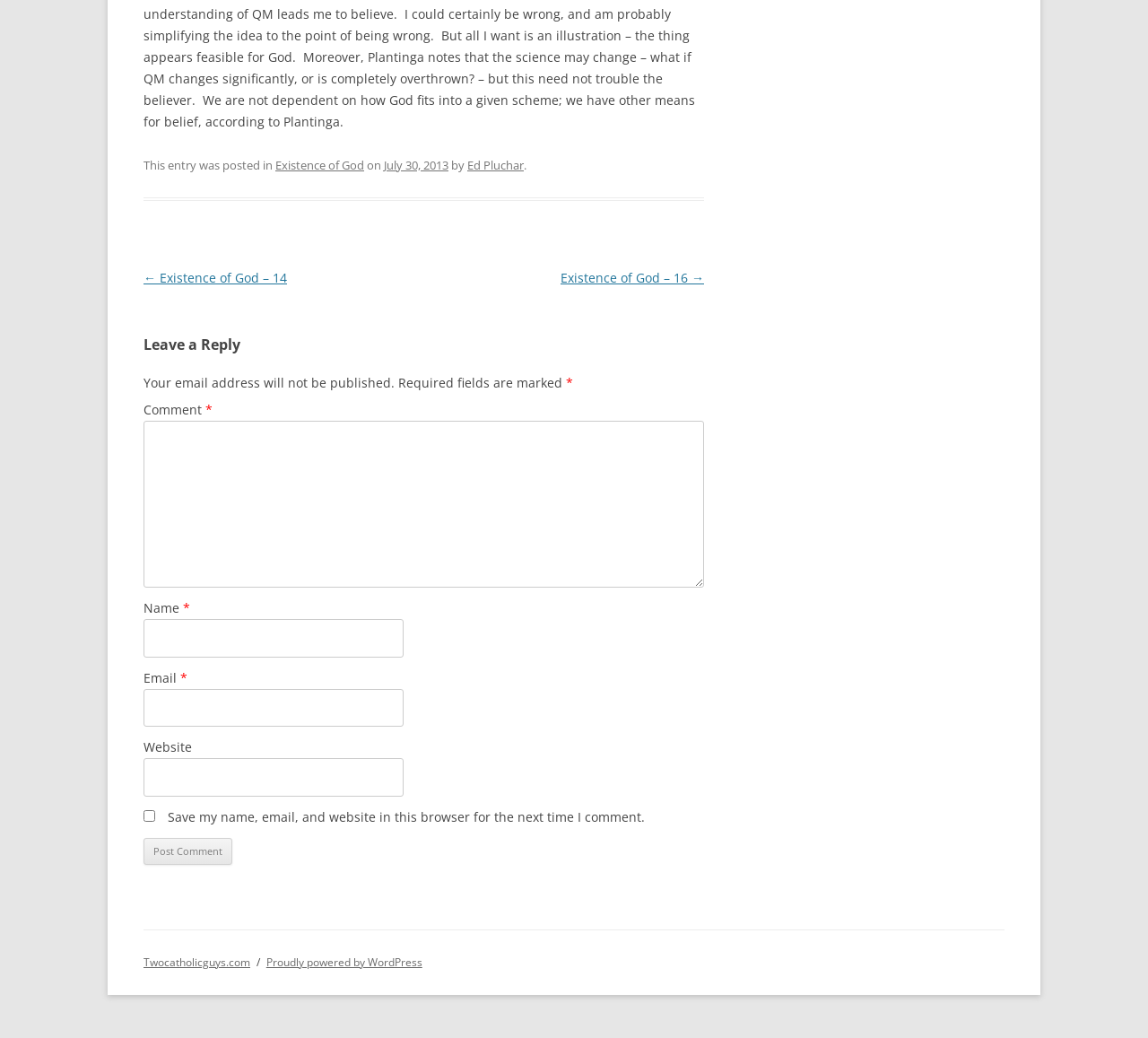Identify and provide the bounding box coordinates of the UI element described: "name="submit" value="Post Comment"". The coordinates should be formatted as [left, top, right, bottom], with each number being a float between 0 and 1.

[0.125, 0.807, 0.202, 0.833]